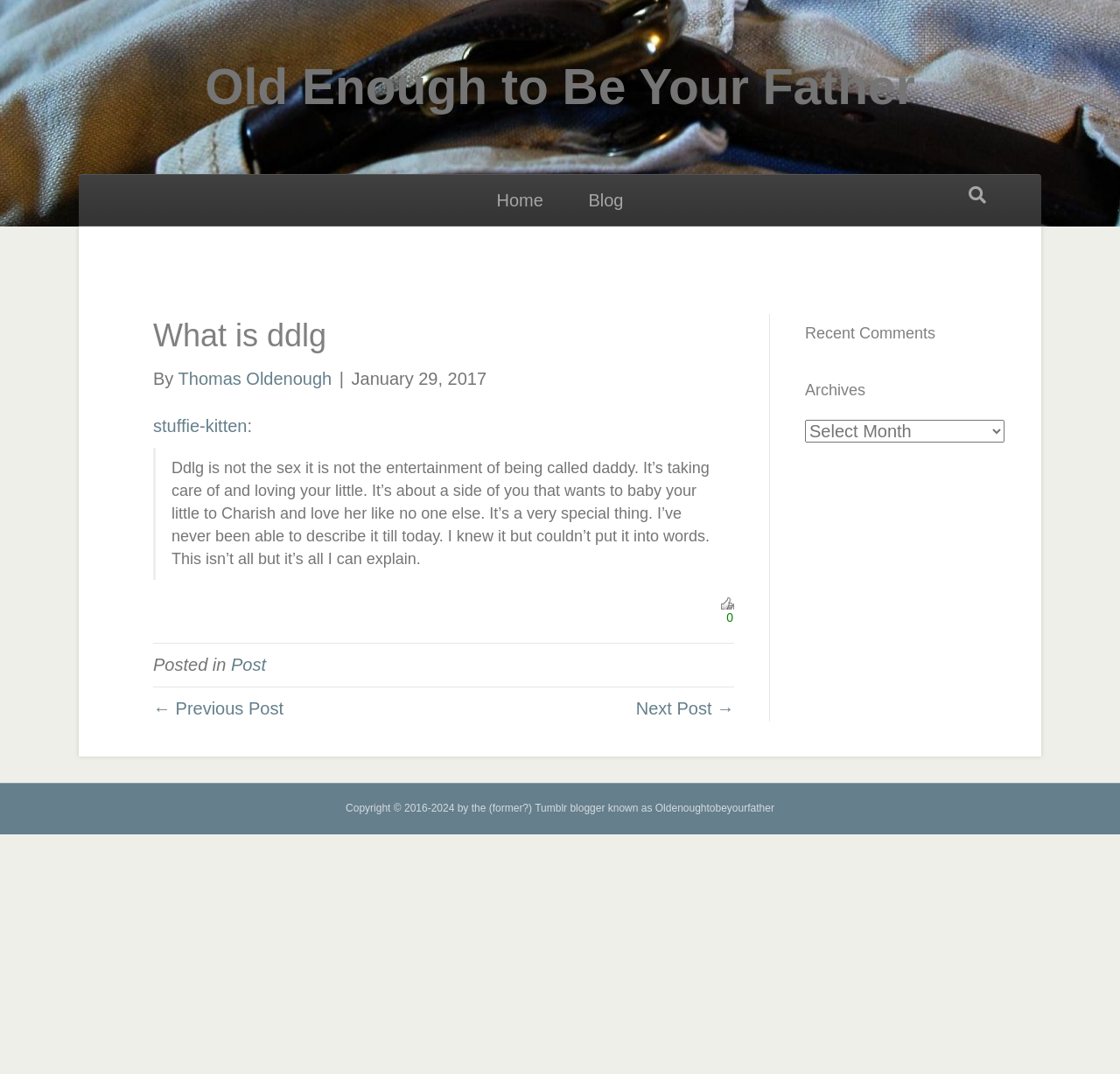What is the topic of the article?
Please give a detailed and elaborate explanation in response to the question.

The topic of the article can be determined by looking at the heading 'What is ddlg' and the content of the article, which explains the concept of ddlg.